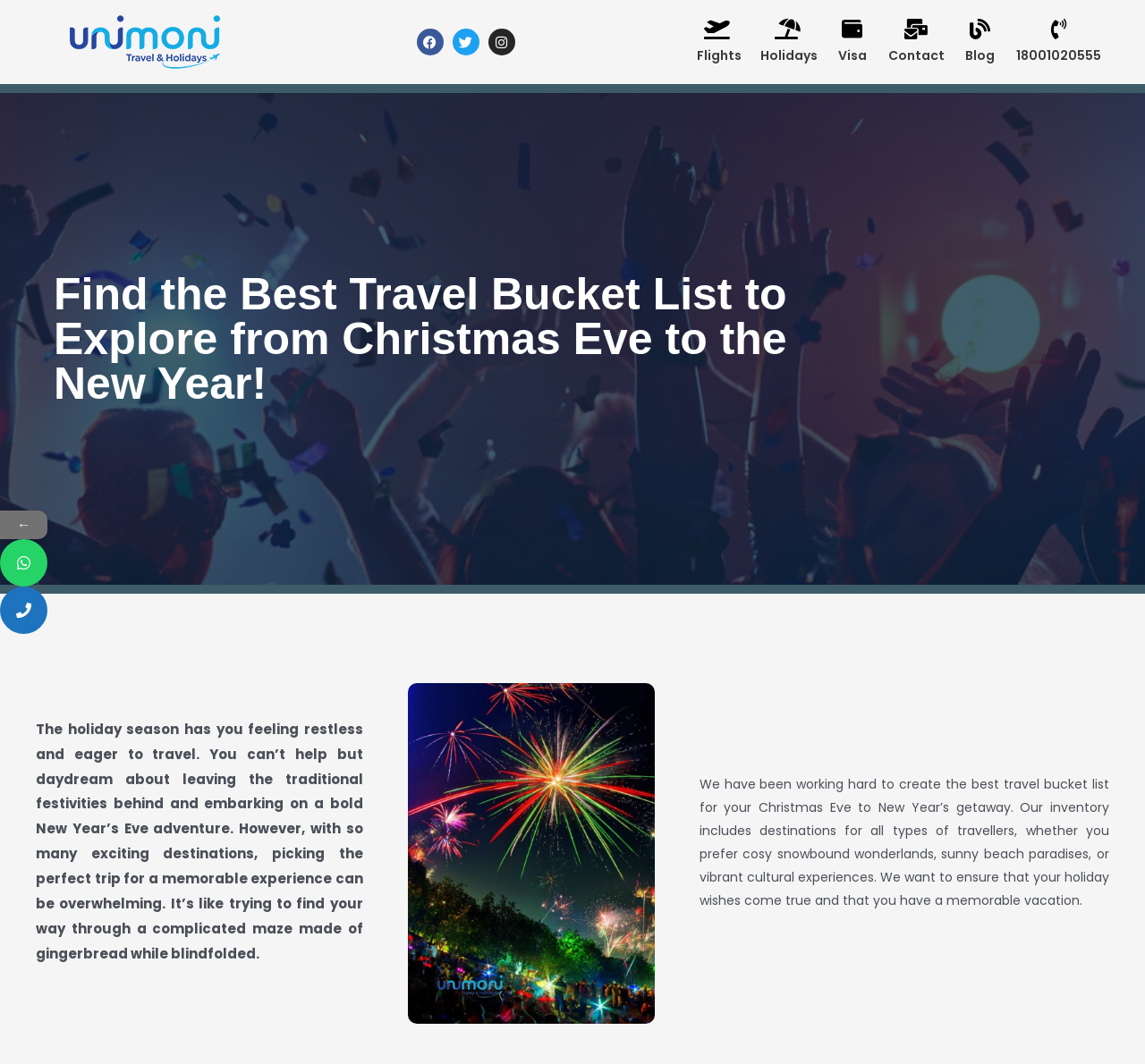Please determine the primary heading and provide its text.

Find the Best Travel Bucket List to Explore from Christmas Eve to the New Year!